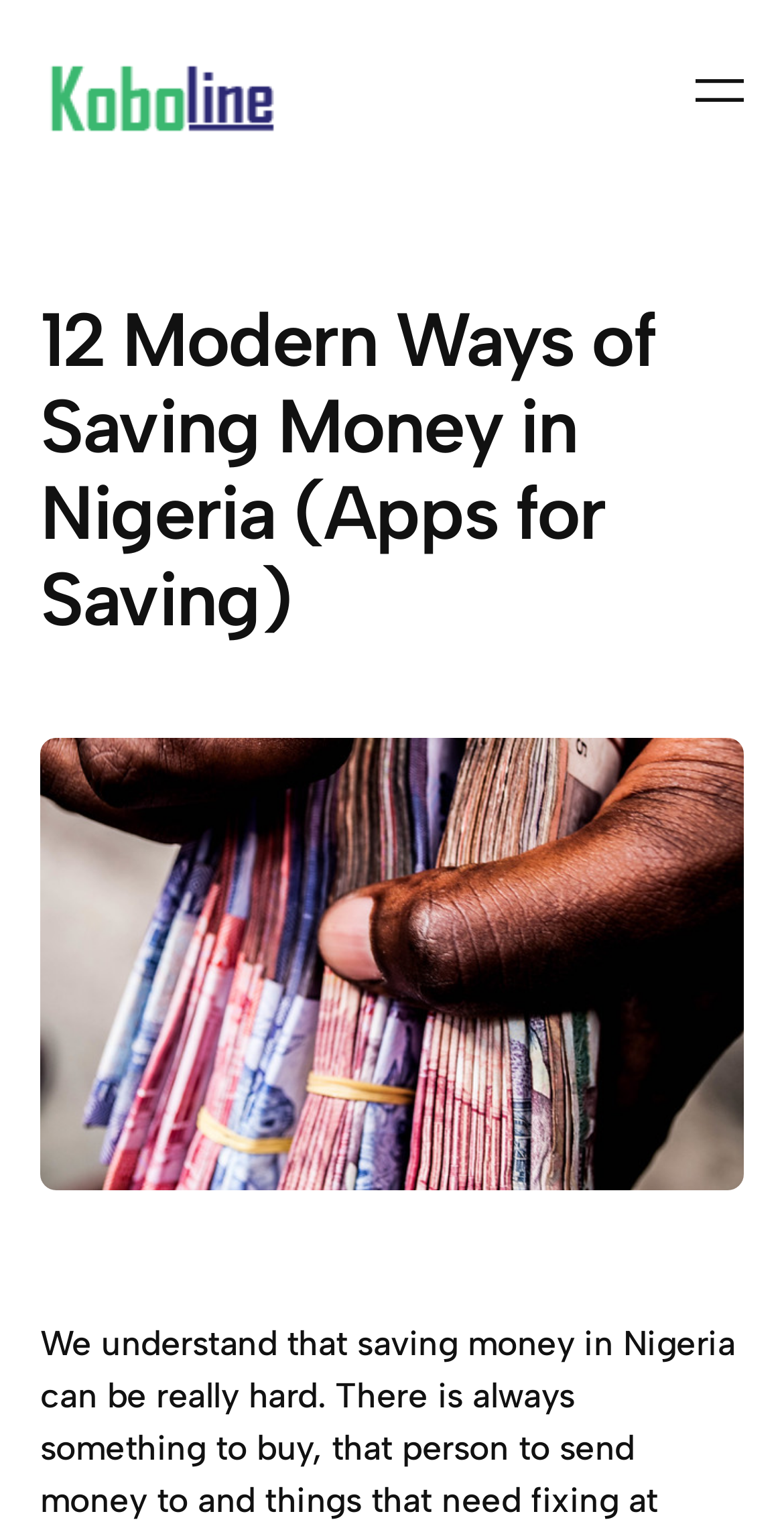What is the purpose of the button 'Open menu'?
Based on the screenshot, provide your answer in one word or phrase.

To open a menu